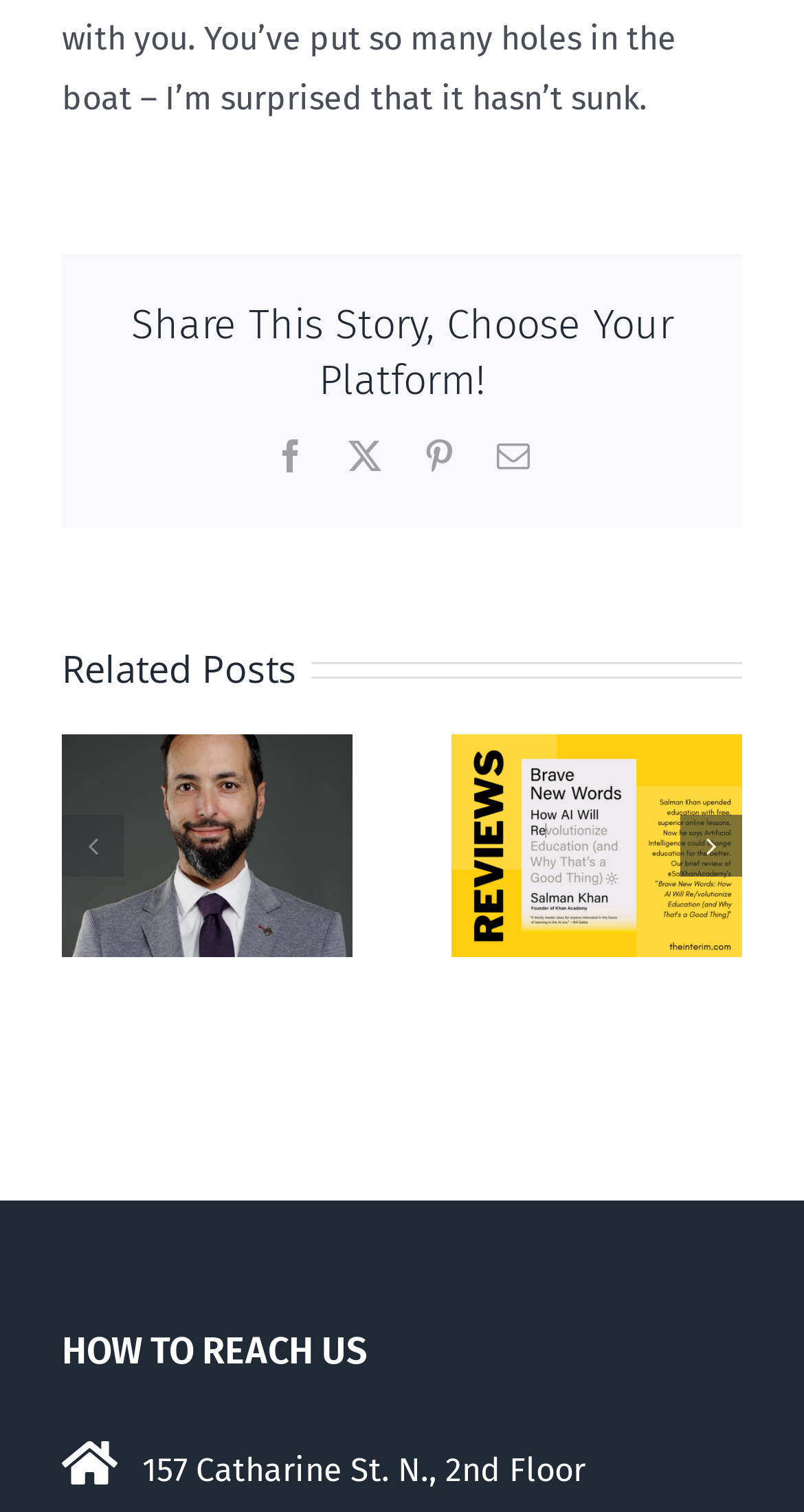Identify the bounding box coordinates of the area that should be clicked in order to complete the given instruction: "Share on Facebook". The bounding box coordinates should be four float numbers between 0 and 1, i.e., [left, top, right, bottom].

[0.341, 0.291, 0.382, 0.313]